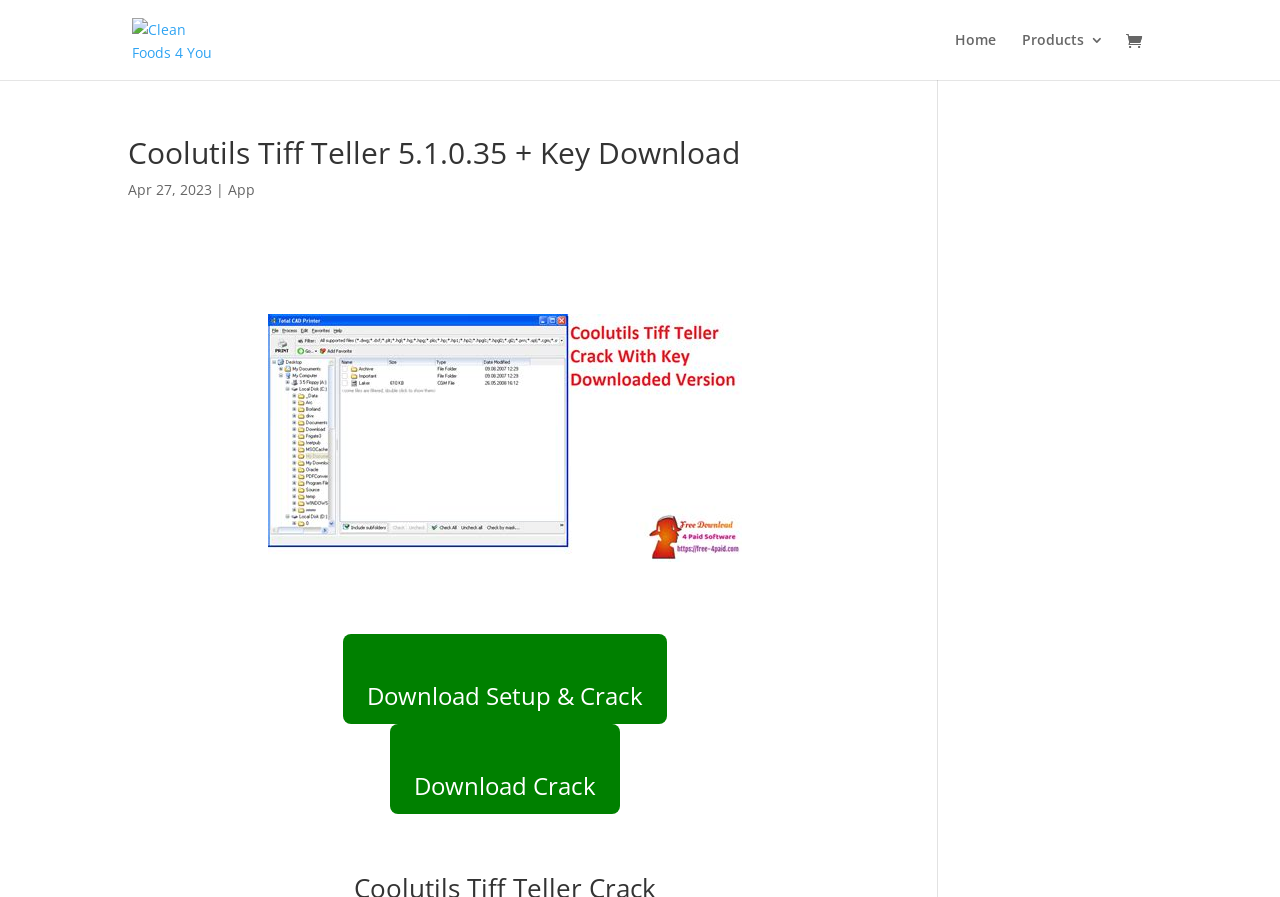Please identify the bounding box coordinates of the element I need to click to follow this instruction: "download crack".

[0.305, 0.807, 0.484, 0.907]